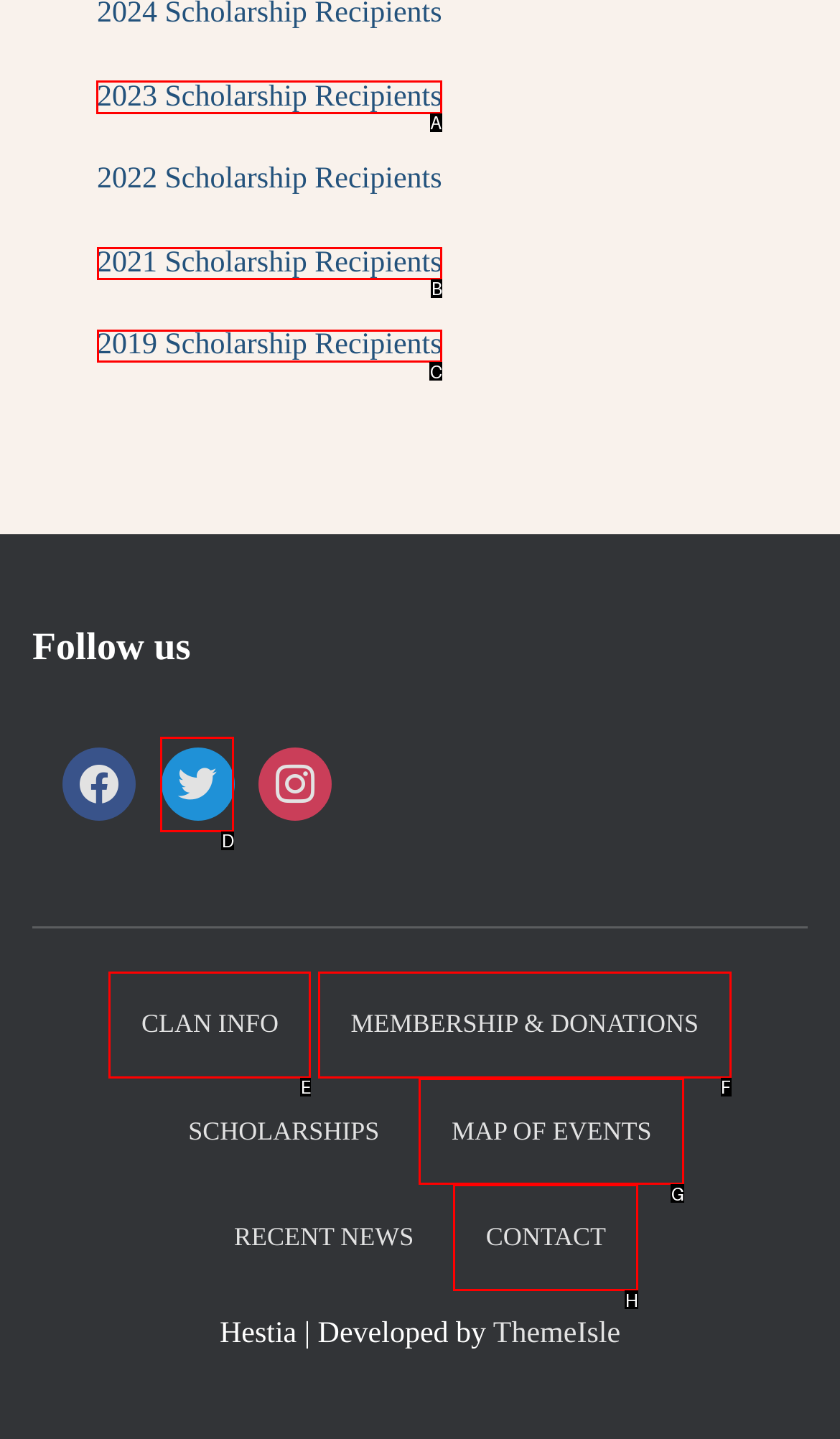Which letter corresponds to the correct option to complete the task: View 2023 scholarship recipients?
Answer with the letter of the chosen UI element.

A